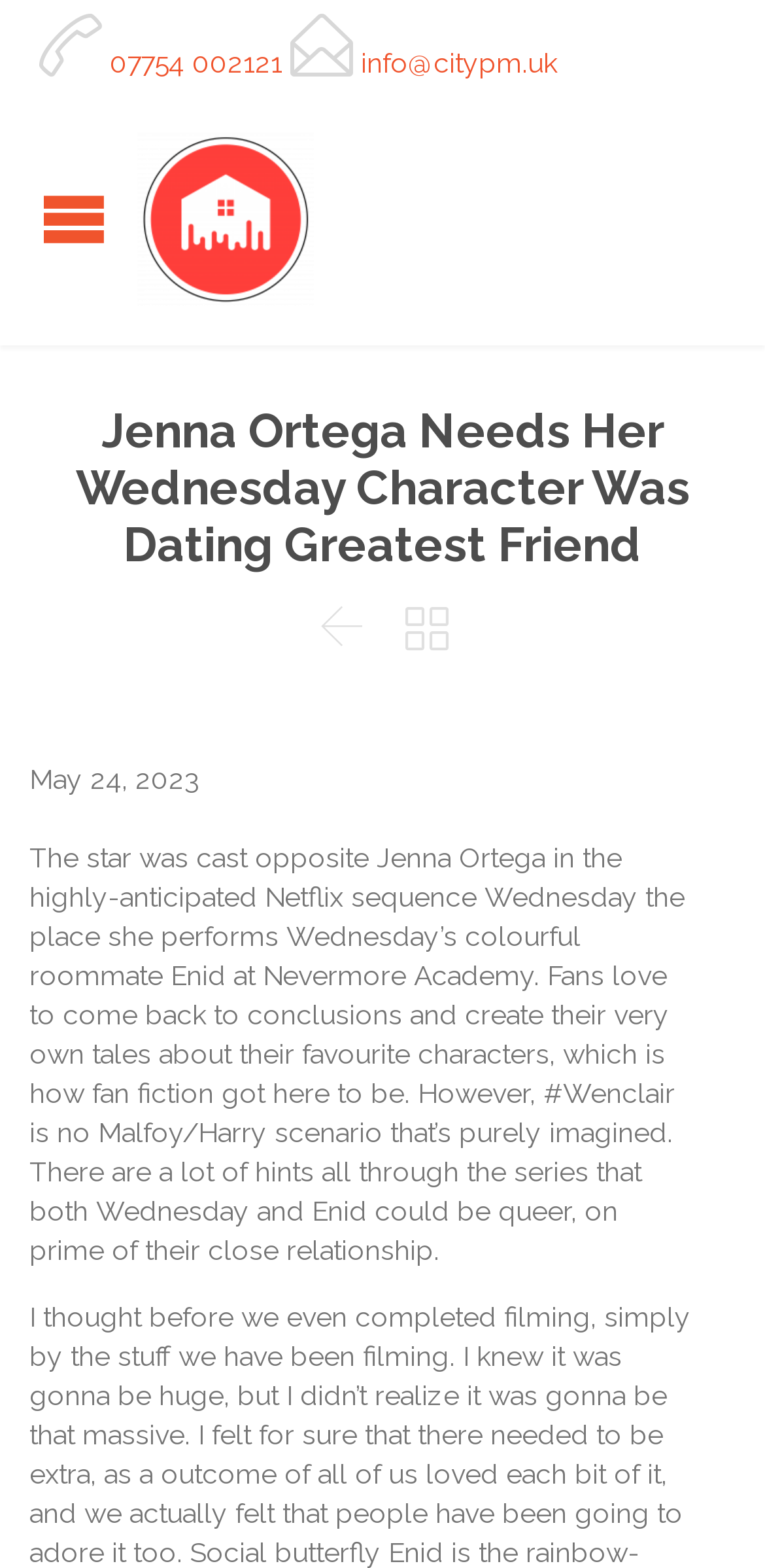What is the name of the character played by Jenna Ortega?
Provide a detailed answer to the question using information from the image.

I found the name of the character by reading the article content, which mentions that Jenna Ortega plays the character Wednesday in the Netflix sequence.